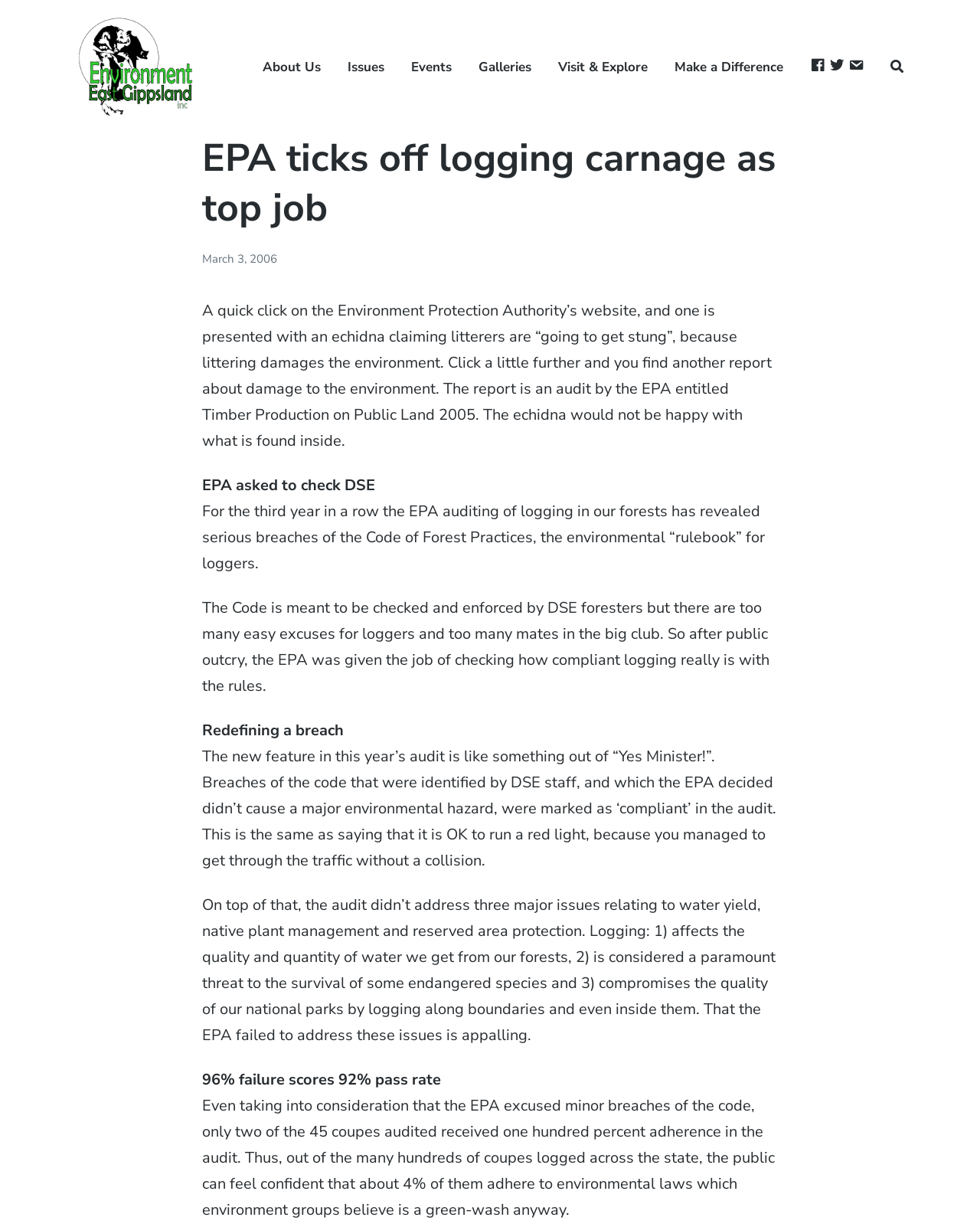Using the element description provided, determine the bounding box coordinates in the format (top-left x, top-left y, bottom-right x, bottom-right y). Ensure that all values are floating point numbers between 0 and 1. Element description: about

None